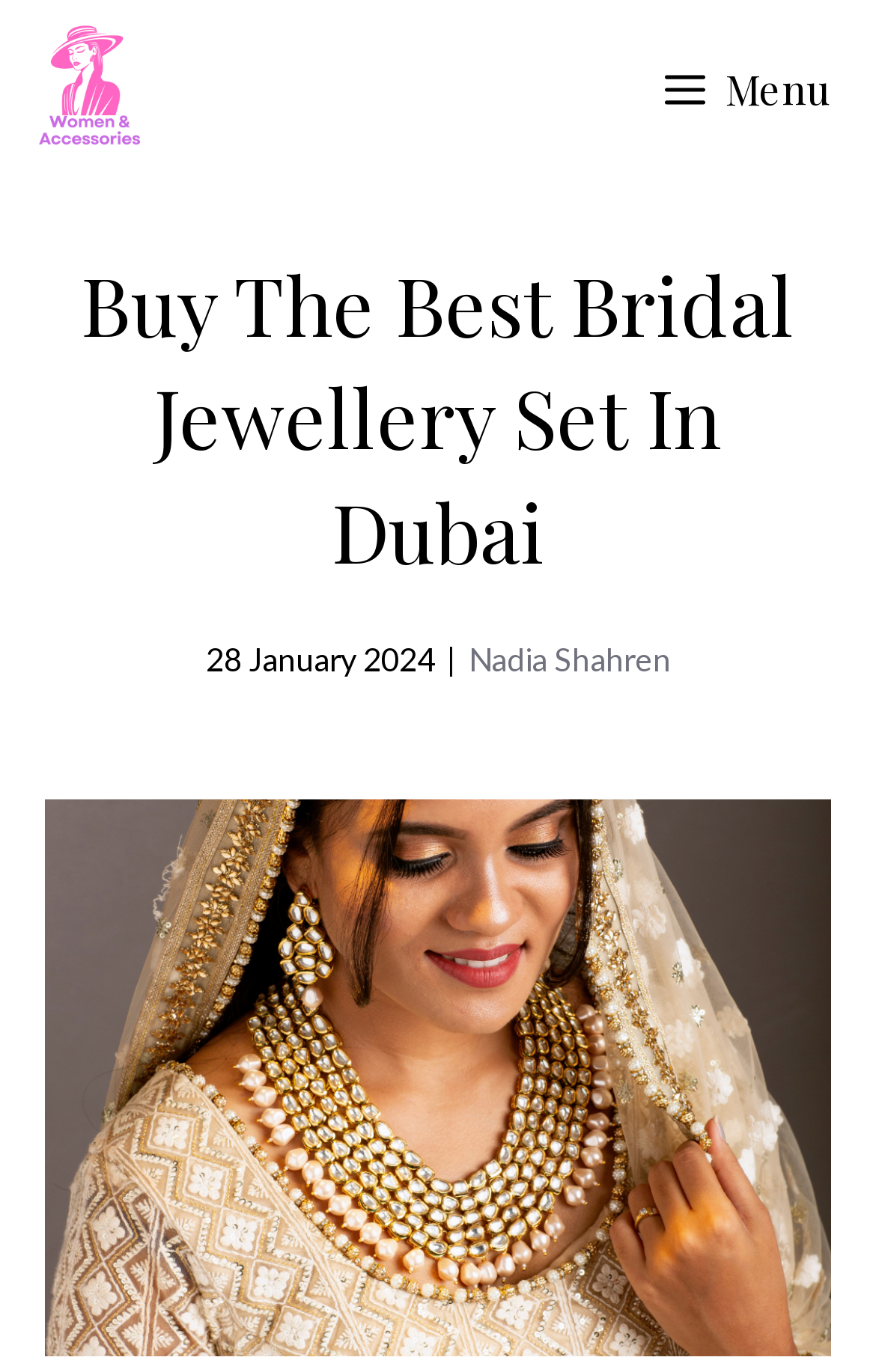What is the topic of the main image?
Carefully examine the image and provide a detailed answer to the question.

I found the main image on the webpage, which has an alternative text 'Bridal Jewellery Set In Dubai'. This suggests that the main image is related to bridal jewellery sets in Dubai.